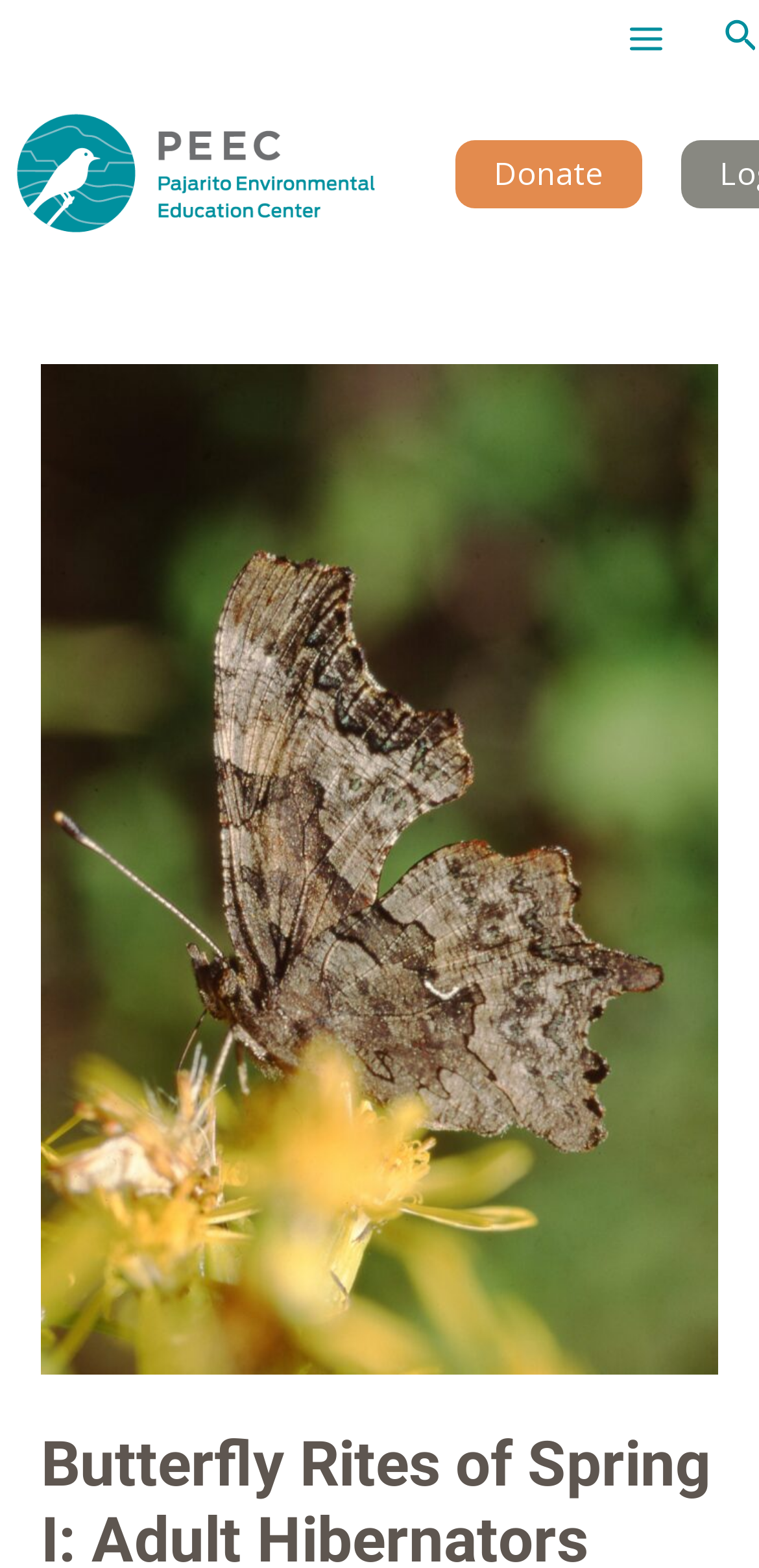Provide the bounding box coordinates for the specified HTML element described in this description: "Donate". The coordinates should be four float numbers ranging from 0 to 1, in the format [left, top, right, bottom].

[0.599, 0.09, 0.845, 0.133]